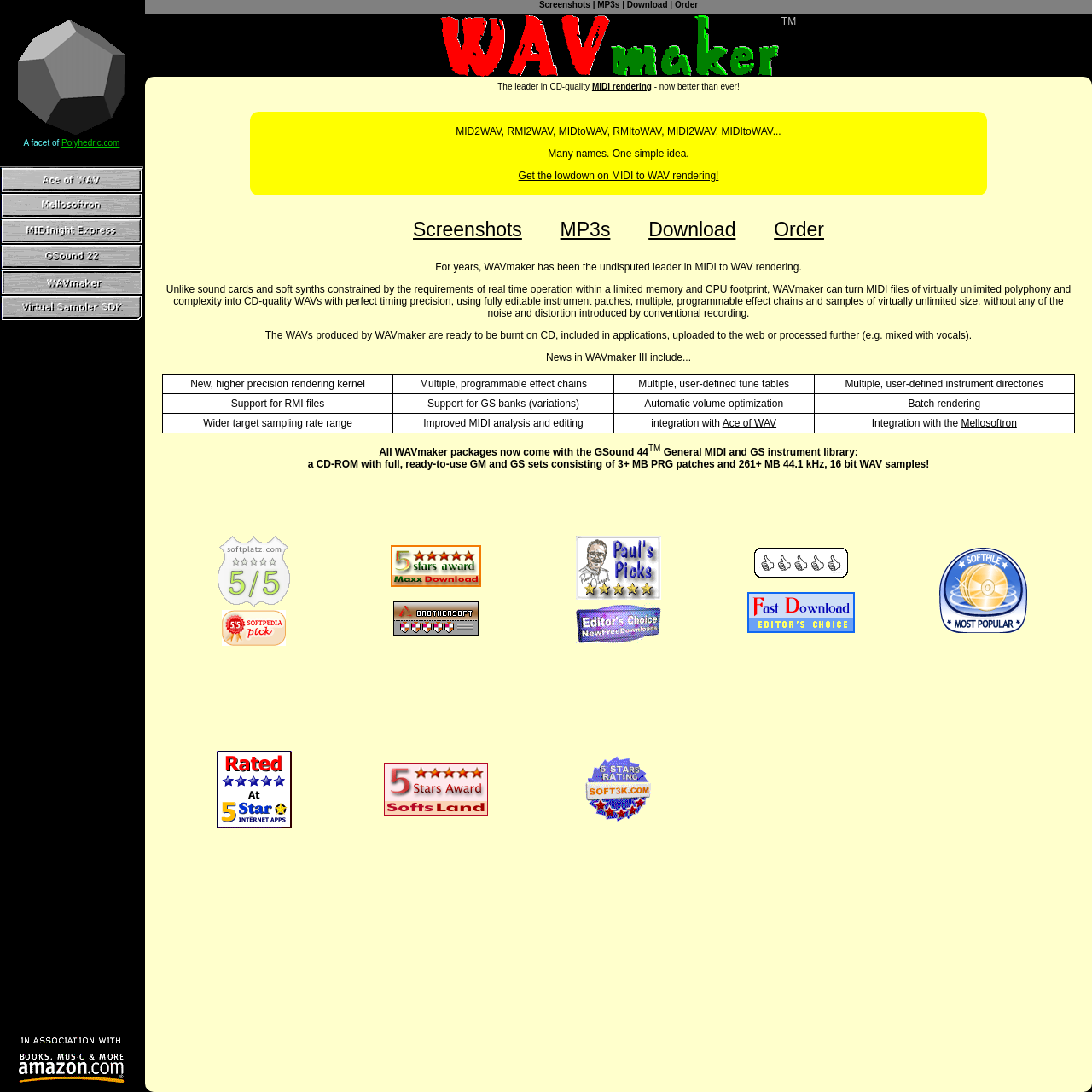Determine the bounding box coordinates for the region that must be clicked to execute the following instruction: "Click on the 'Screenshots' link".

[0.494, 0.0, 0.541, 0.009]